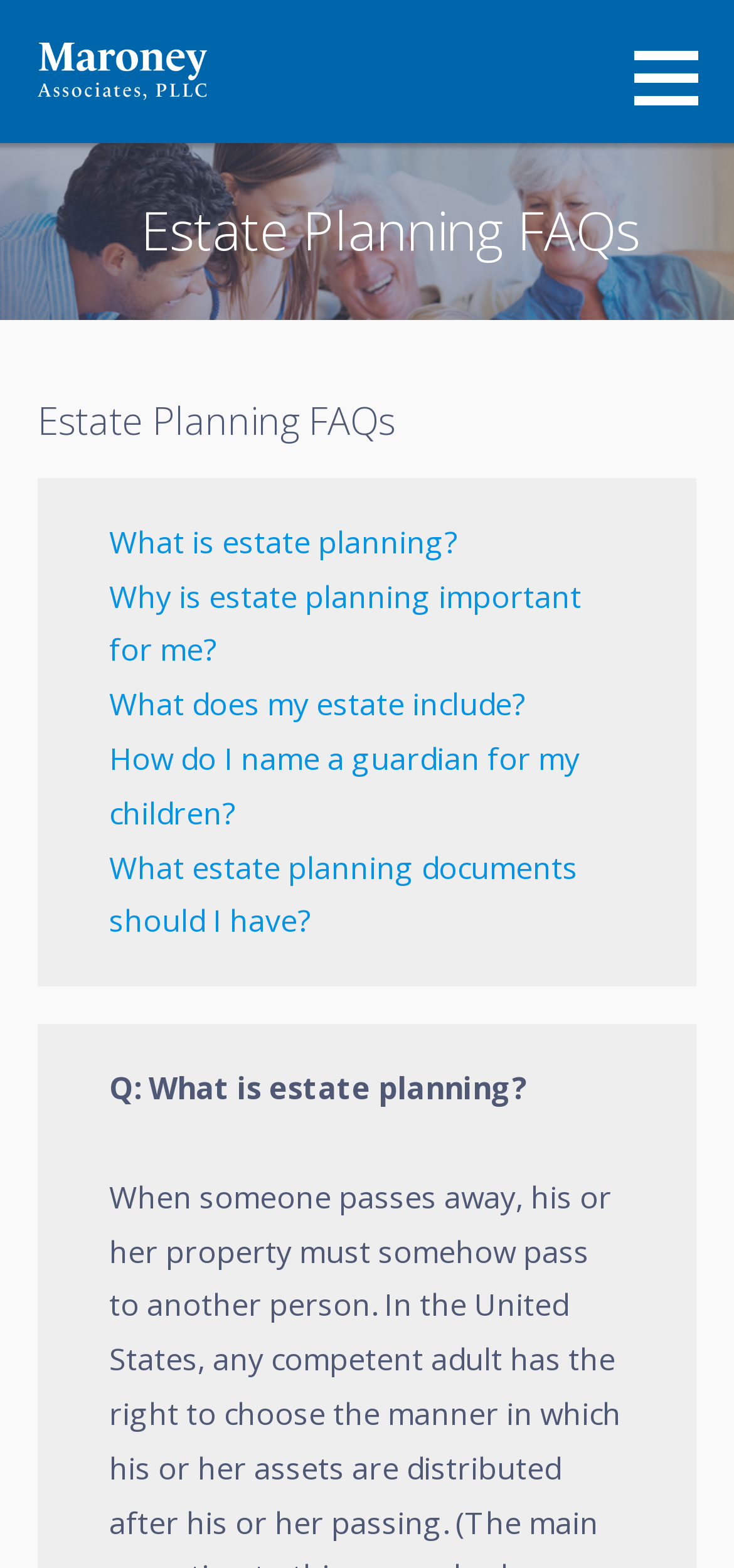Respond with a single word or short phrase to the following question: 
What is the button on the top-right corner for?

Unknown